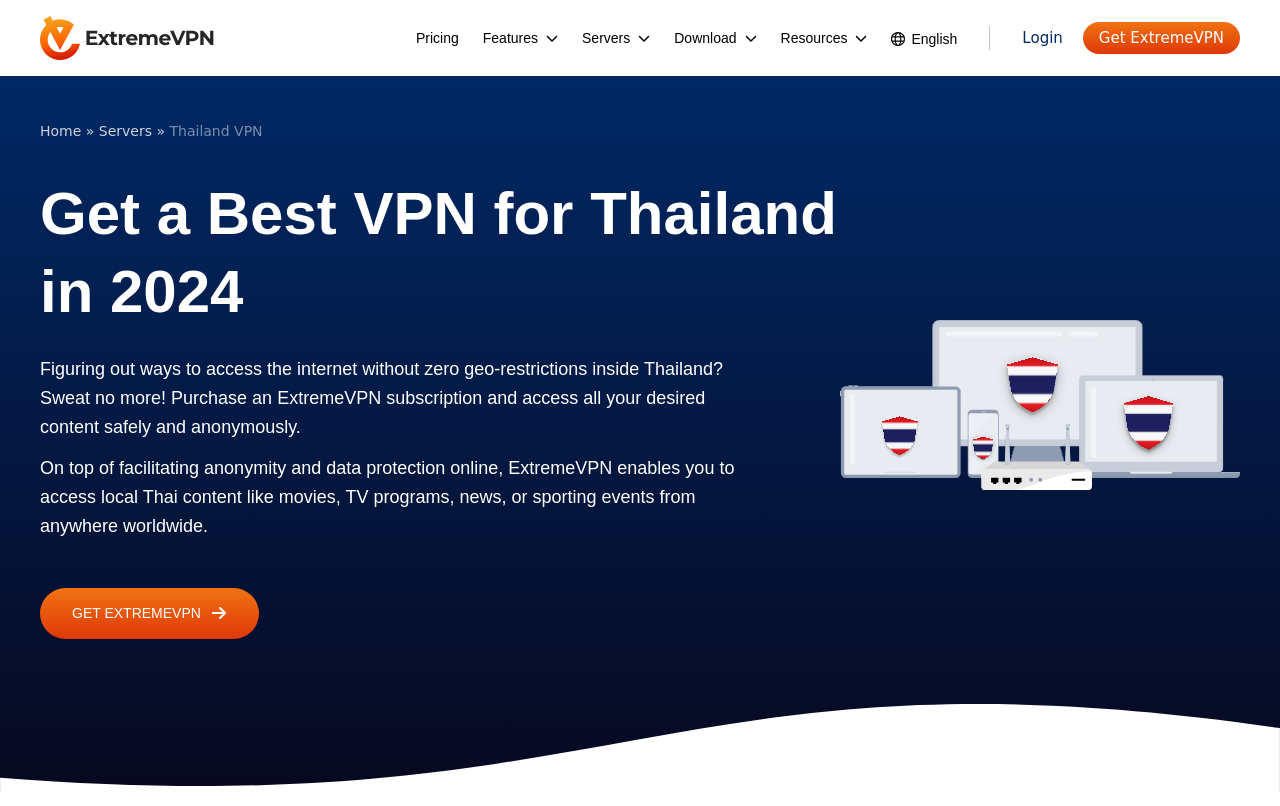Please specify the bounding box coordinates in the format (top-left x, top-left y, bottom-right x, bottom-right y), with all values as floating point numbers between 0 and 1. Identify the bounding box of the UI element described by: parent_node: Pricing

[0.031, 0.017, 0.169, 0.077]